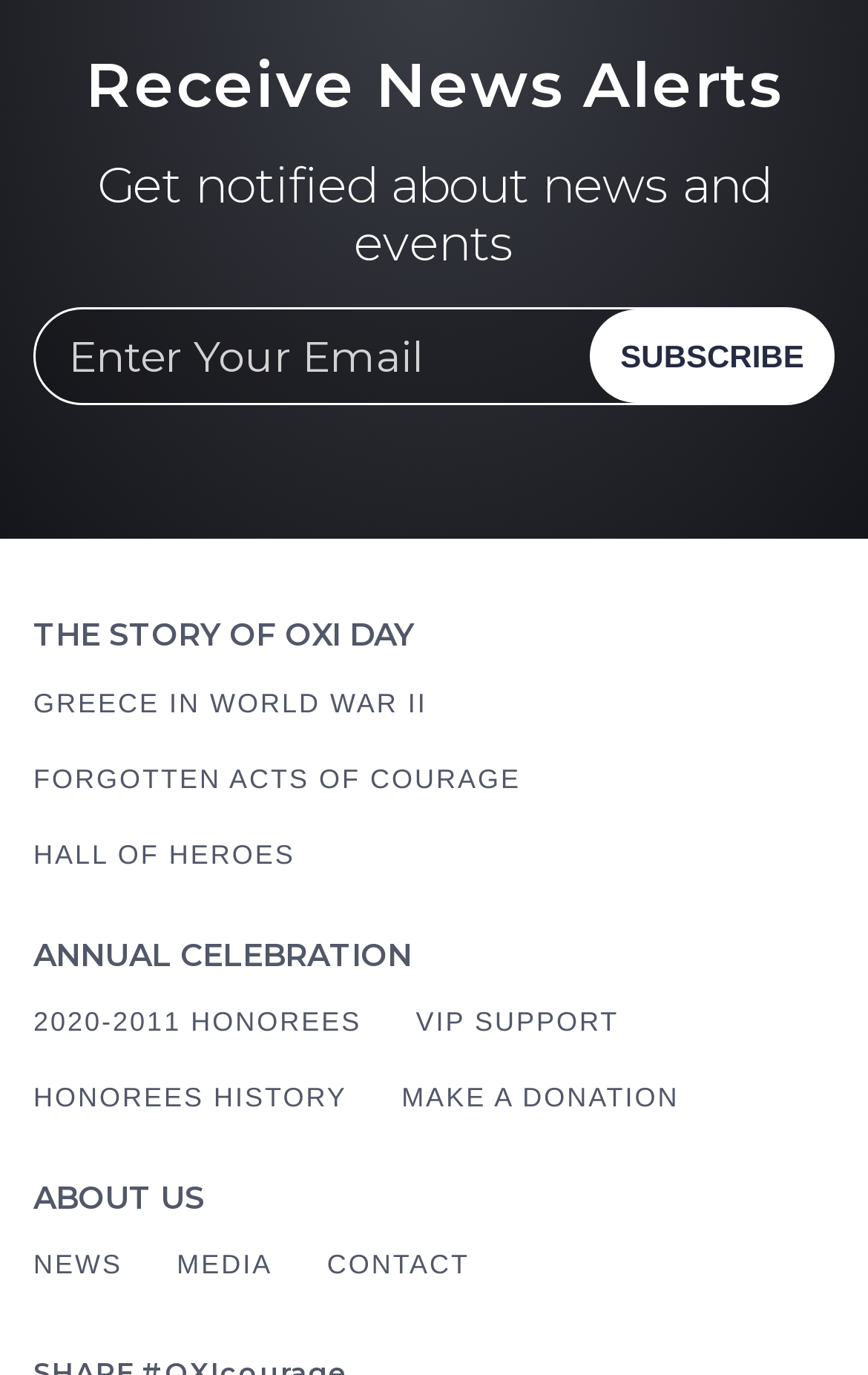Locate the bounding box coordinates of the clickable region to complete the following instruction: "Share on Facebook."

[0.038, 0.841, 0.087, 0.894]